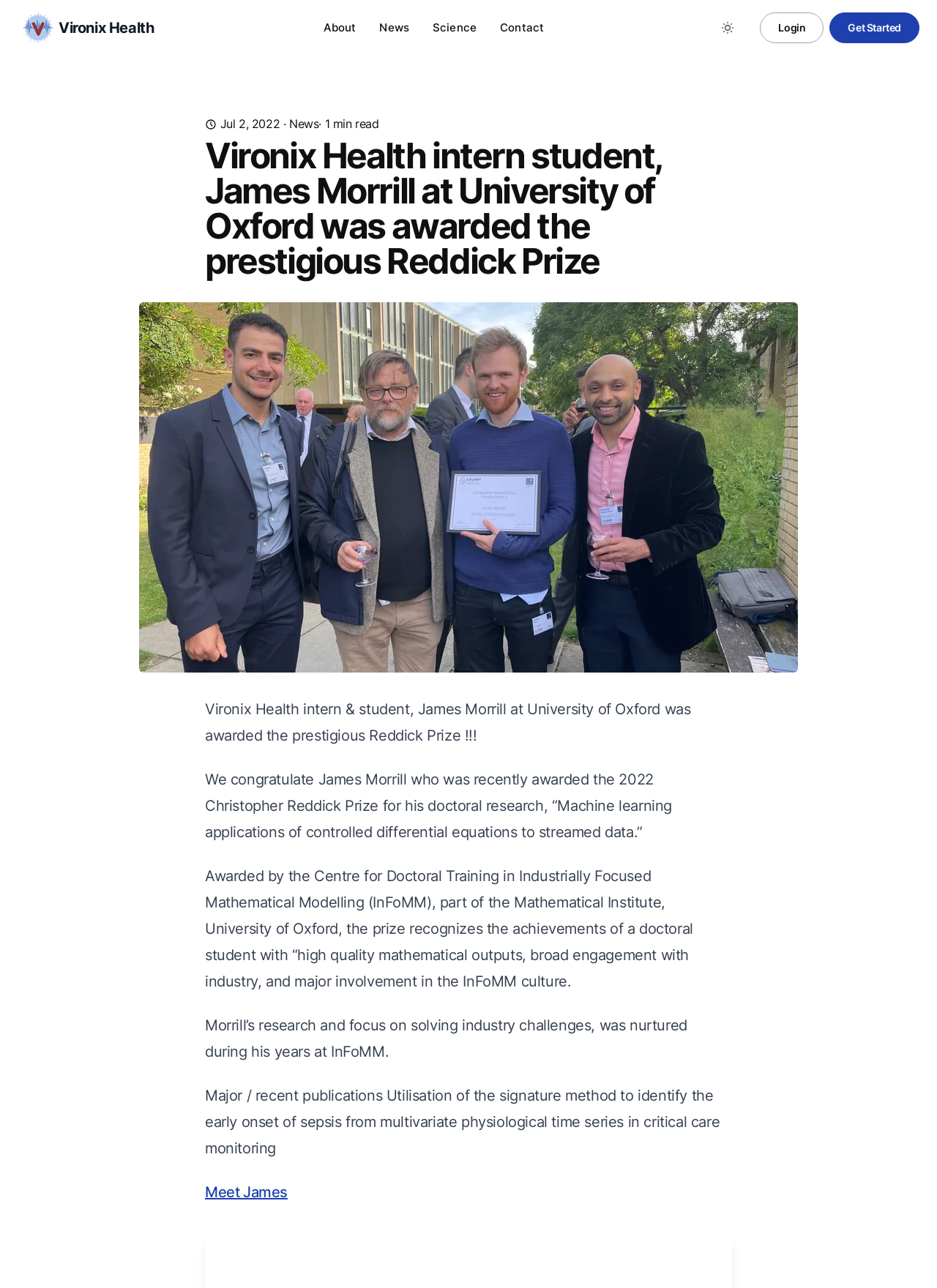Identify the bounding box coordinates for the UI element that matches this description: "news".

[0.309, 0.089, 0.34, 0.103]